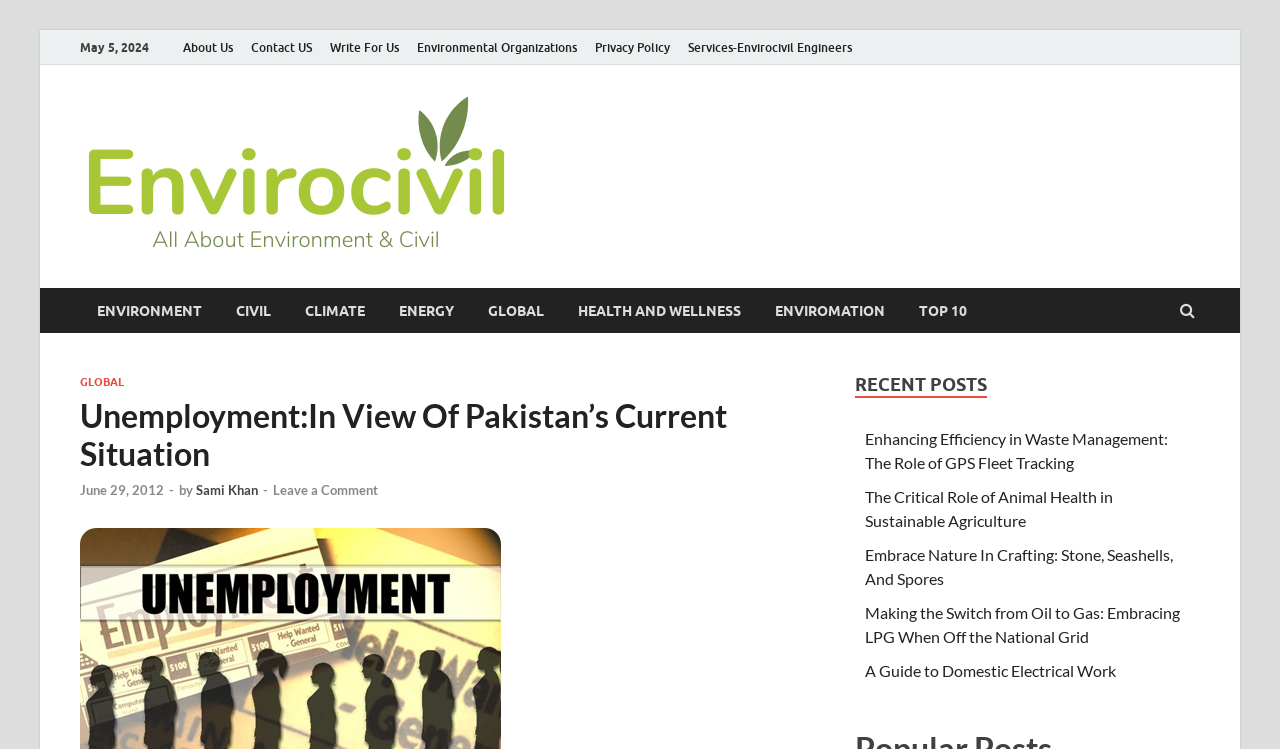Locate the bounding box coordinates of the element's region that should be clicked to carry out the following instruction: "Call the mobile mechanic". The coordinates need to be four float numbers between 0 and 1, i.e., [left, top, right, bottom].

None